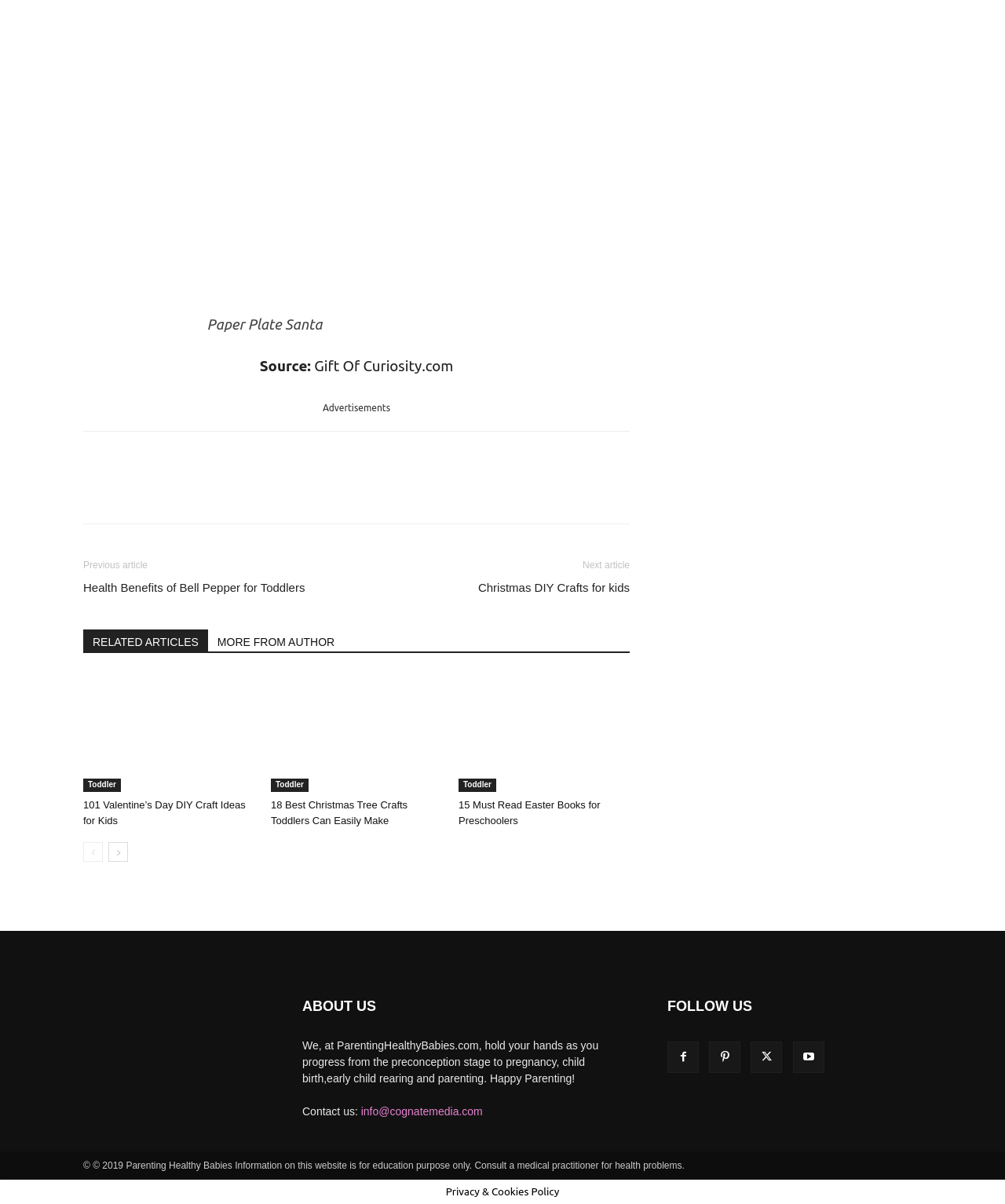Please give a succinct answer to the question in one word or phrase:
What is the name of the website?

Parenting Healthy Babies